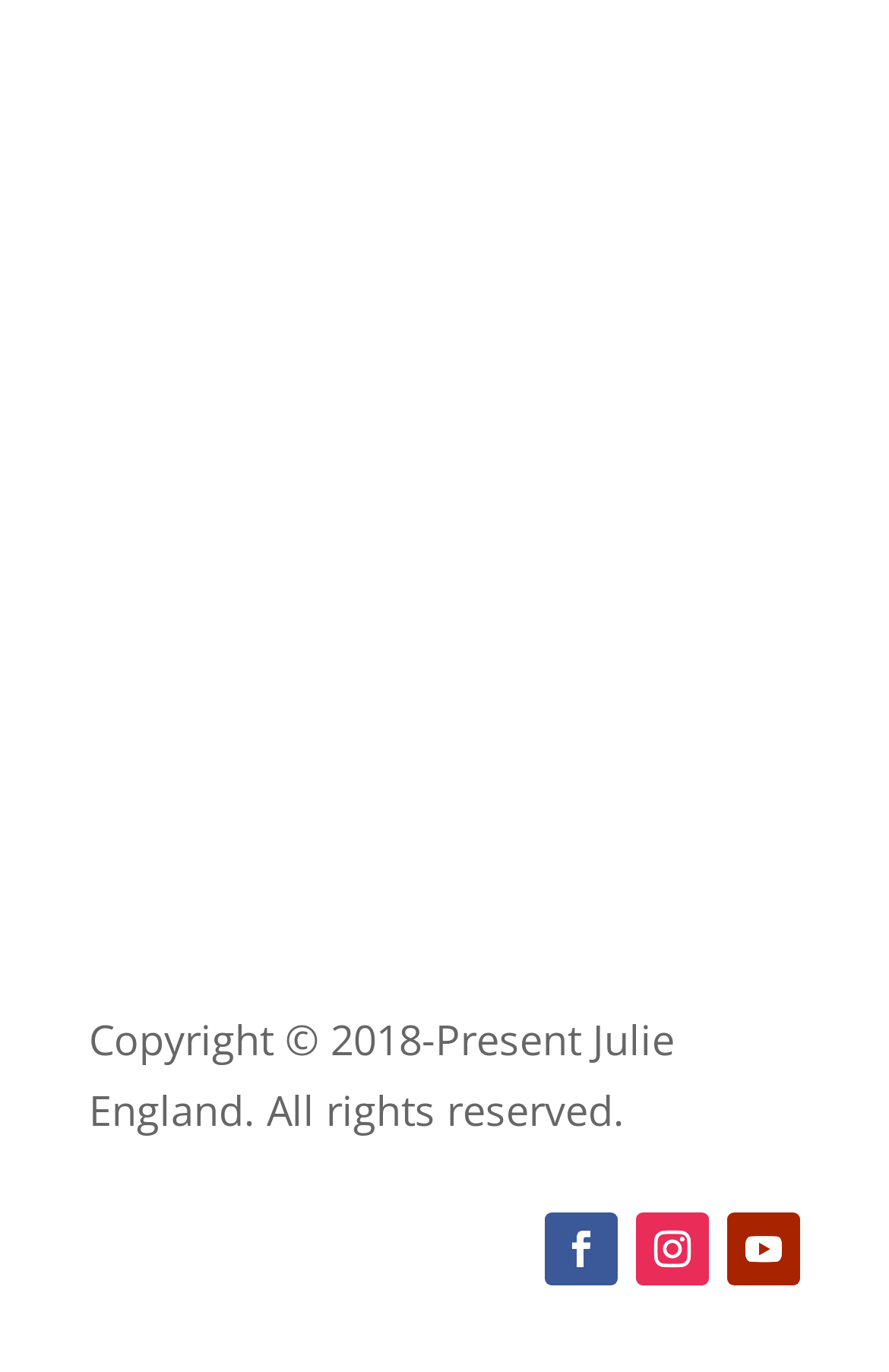Using the description: "Menu", determine the UI element's bounding box coordinates. Ensure the coordinates are in the format of four float numbers between 0 and 1, i.e., [left, top, right, bottom].

None